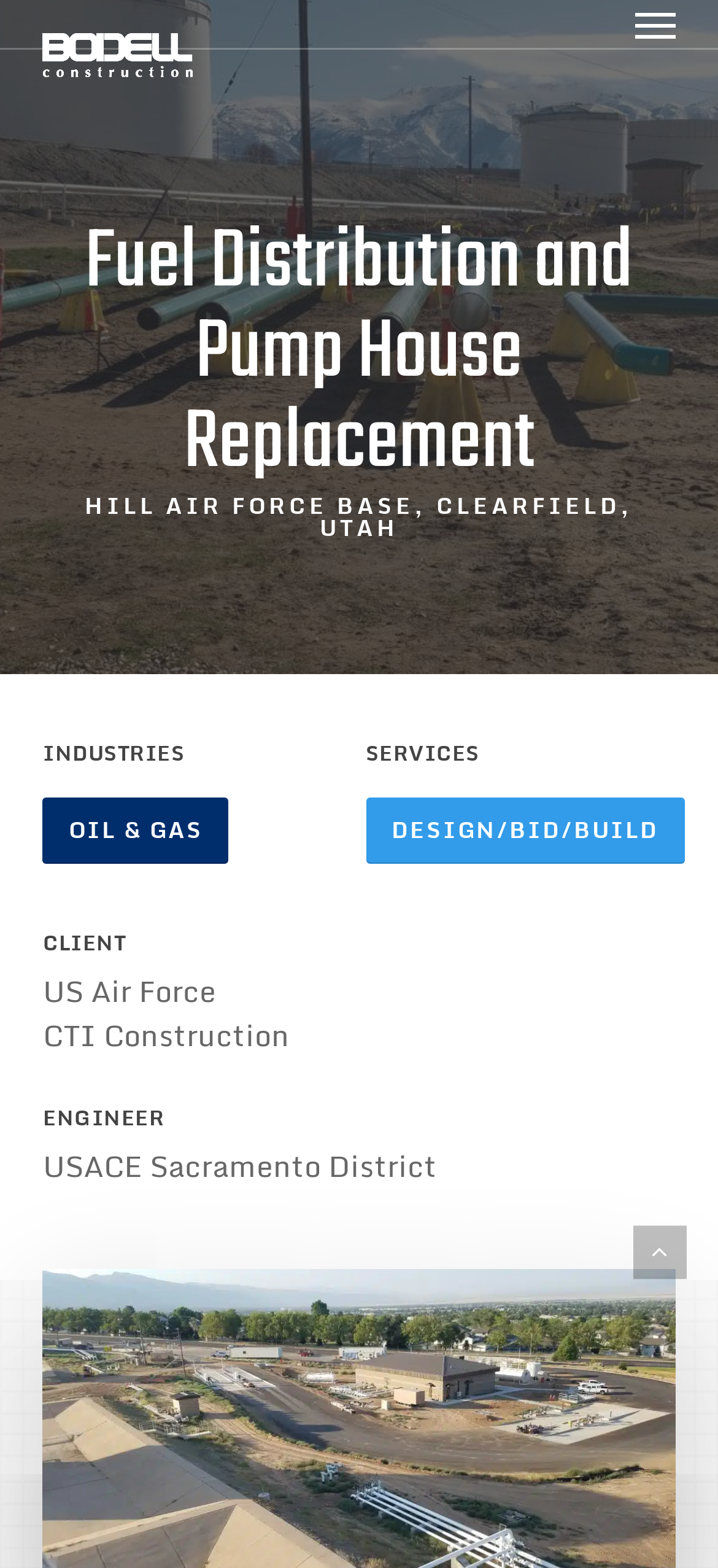Please provide a comprehensive answer to the question below using the information from the image: Who is the engineer for this project?

I found the answer by looking at the static text element with the content 'USACE Sacramento District' which is located under the heading 'ENGINEER'.